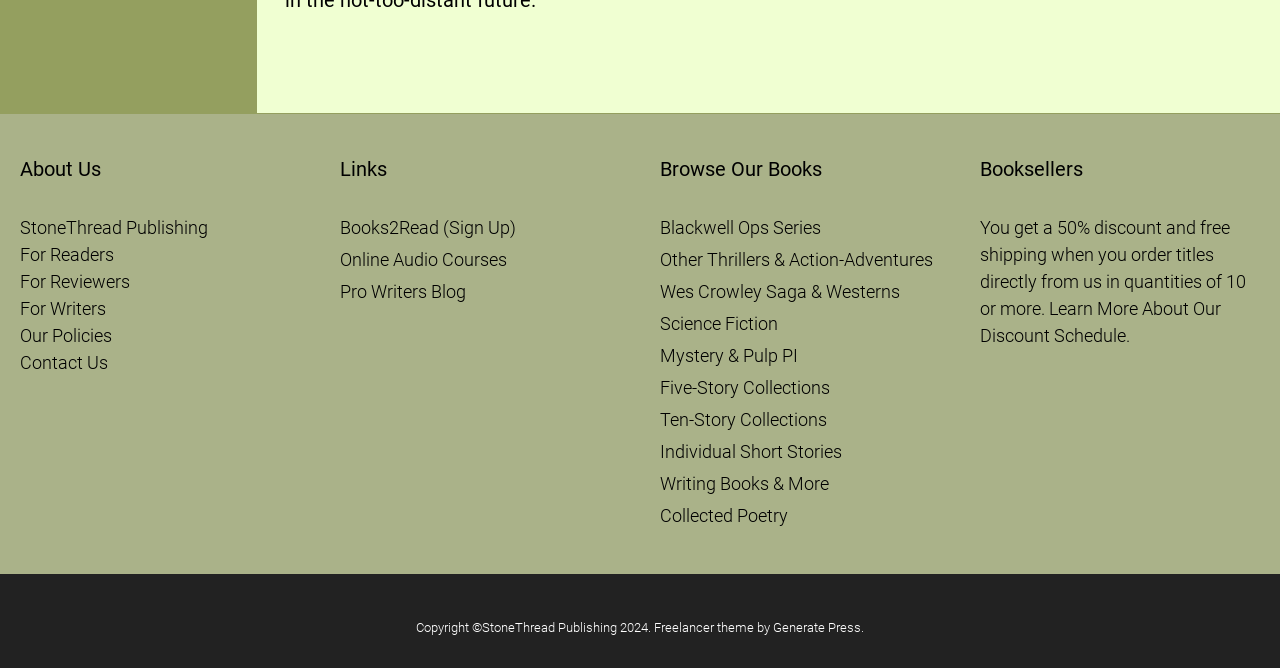Identify the bounding box for the element characterized by the following description: "Online Audio Courses".

[0.266, 0.373, 0.396, 0.405]